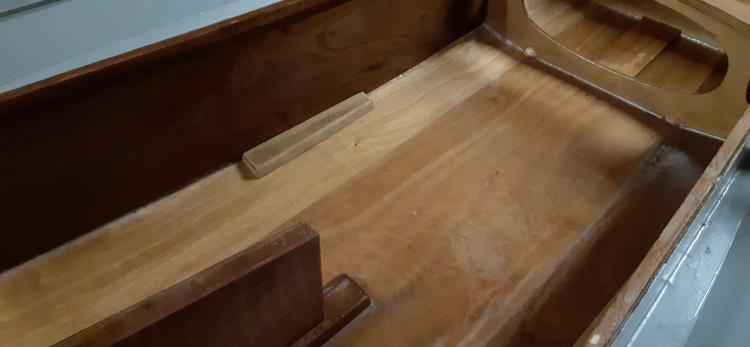What is the shape of the cutout on the right?
Look at the image and respond with a single word or a short phrase.

Oval